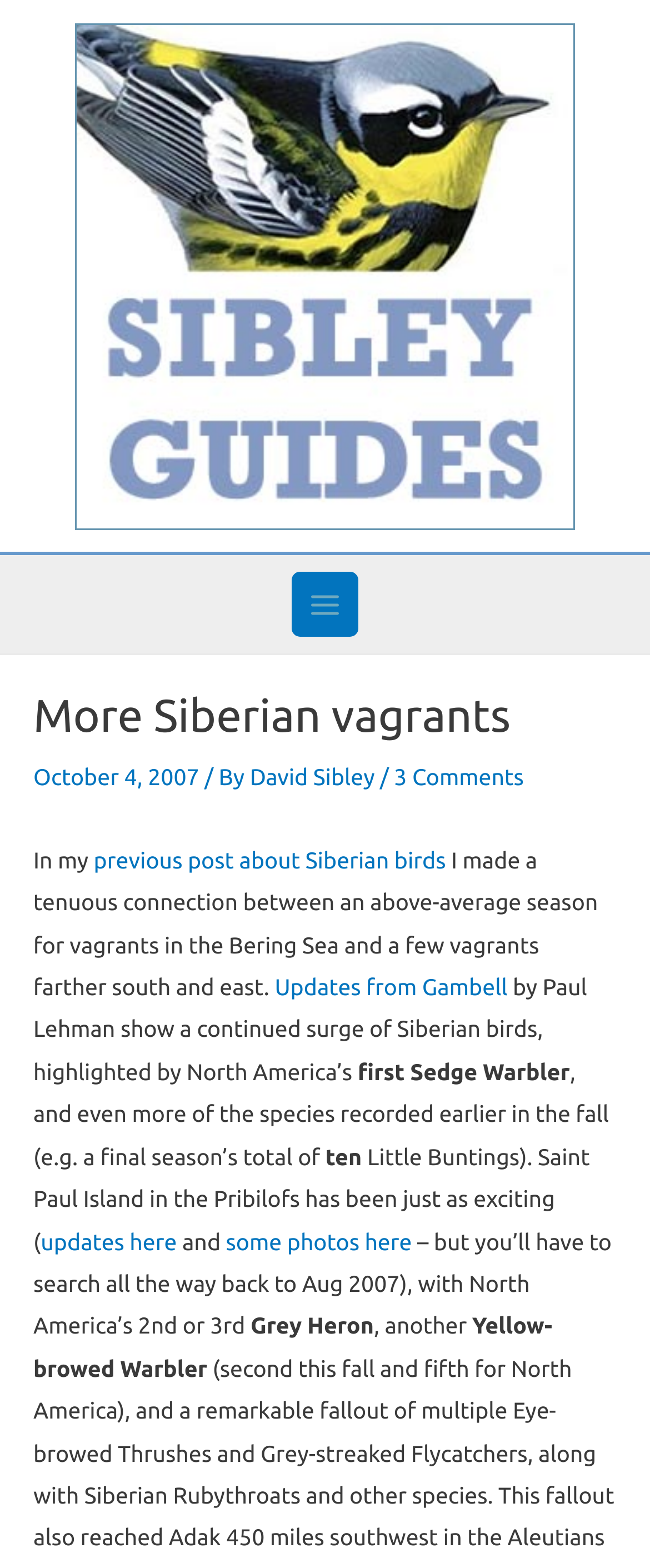Look at the image and give a detailed response to the following question: What is the name of the island mentioned in the article?

The name of the island can be found by reading the article content, where it mentions 'Saint Paul Island in the Pribilofs'.